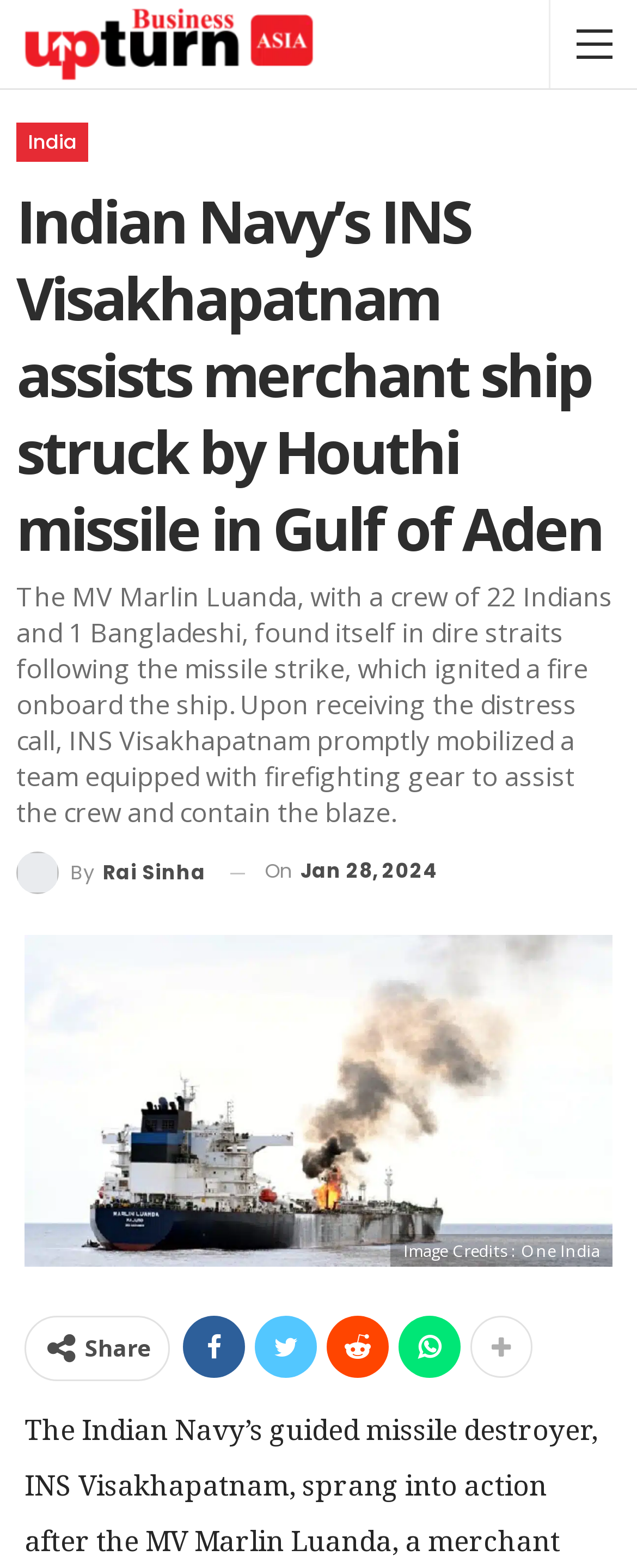Find the headline of the webpage and generate its text content.

Indian Navy’s INS Visakhapatnam assists merchant ship struck by Houthi missile in Gulf of Aden